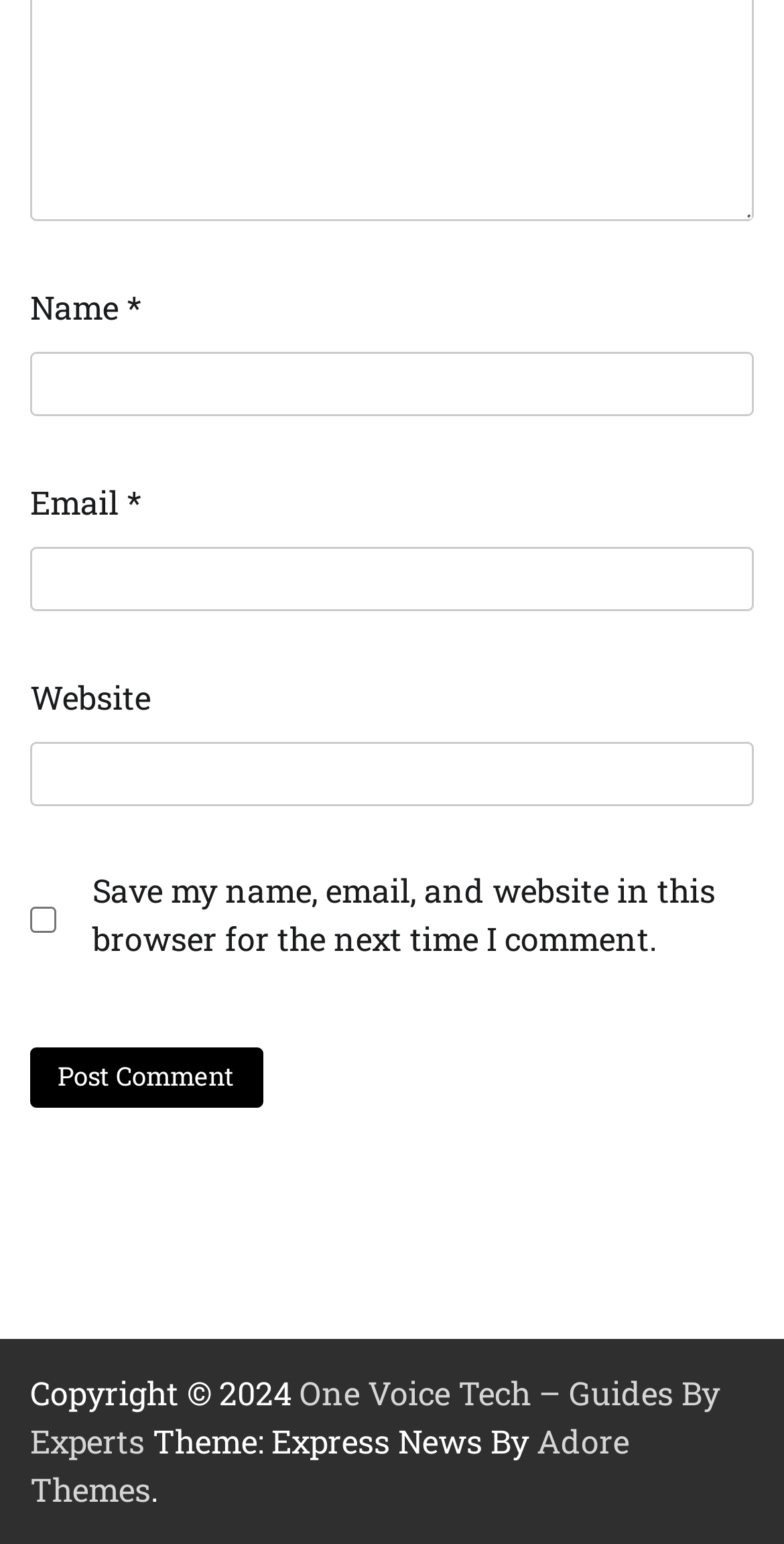Give a one-word or one-phrase response to the question: 
What is the function of the checkbox?

Save comment info